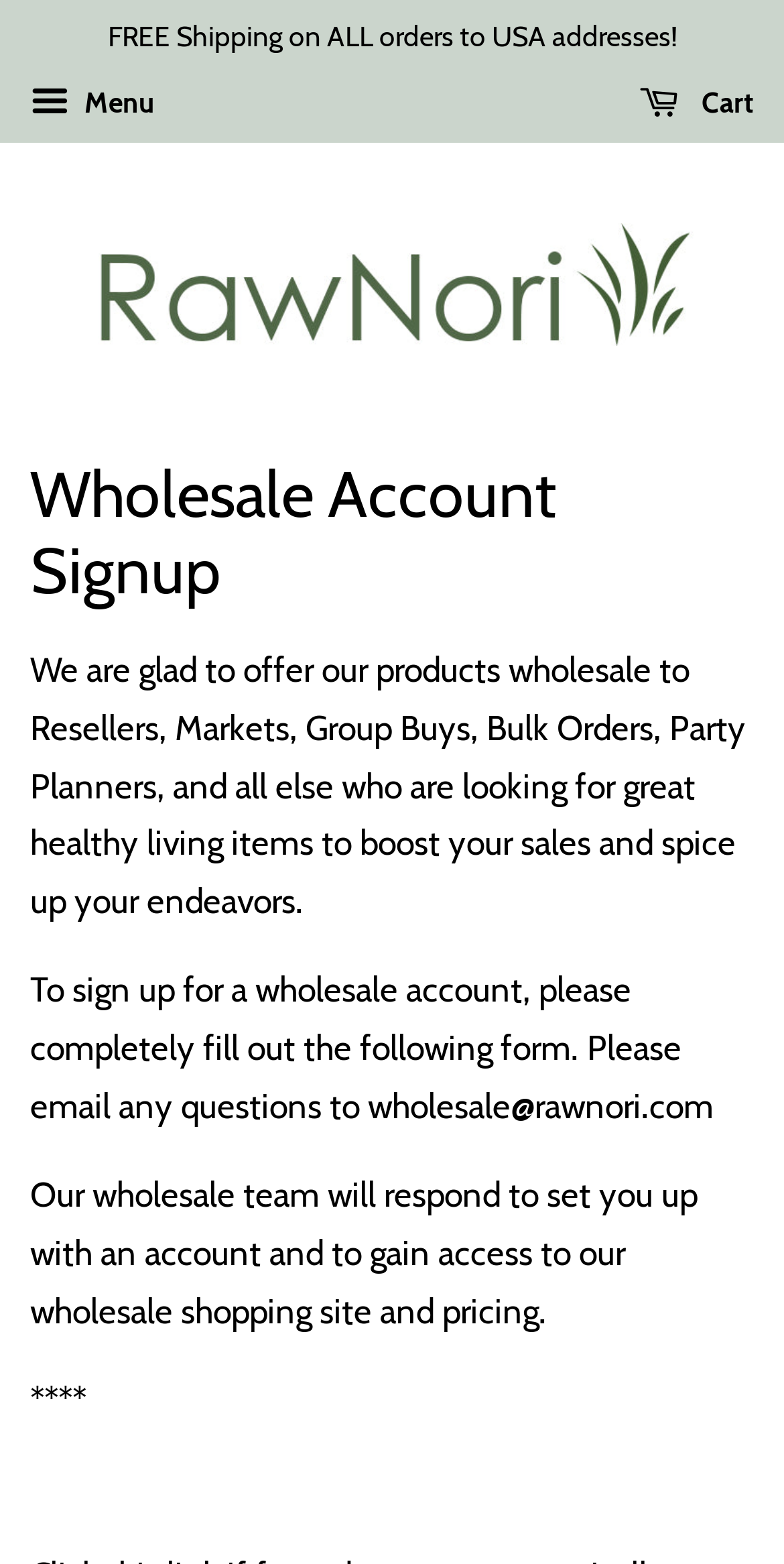Where should questions about wholesale accounts be sent?
Ensure your answer is thorough and detailed.

The static text 'Please email any questions to wholesale@rawnori.com' provides the email address where questions about wholesale accounts should be sent.